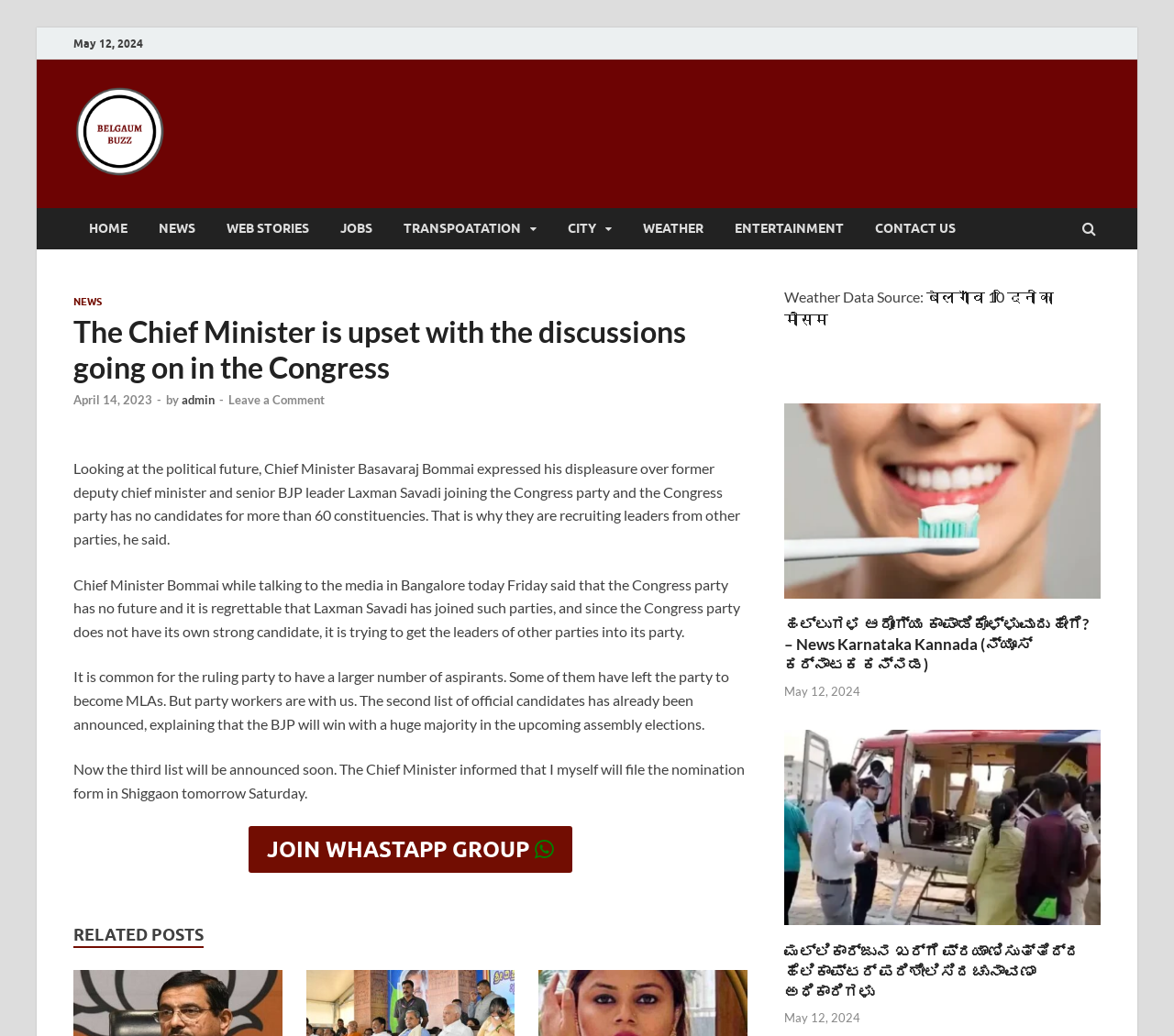Pinpoint the bounding box coordinates of the element that must be clicked to accomplish the following instruction: "Click on the 'HOME' link". The coordinates should be in the format of four float numbers between 0 and 1, i.e., [left, top, right, bottom].

[0.062, 0.201, 0.122, 0.24]